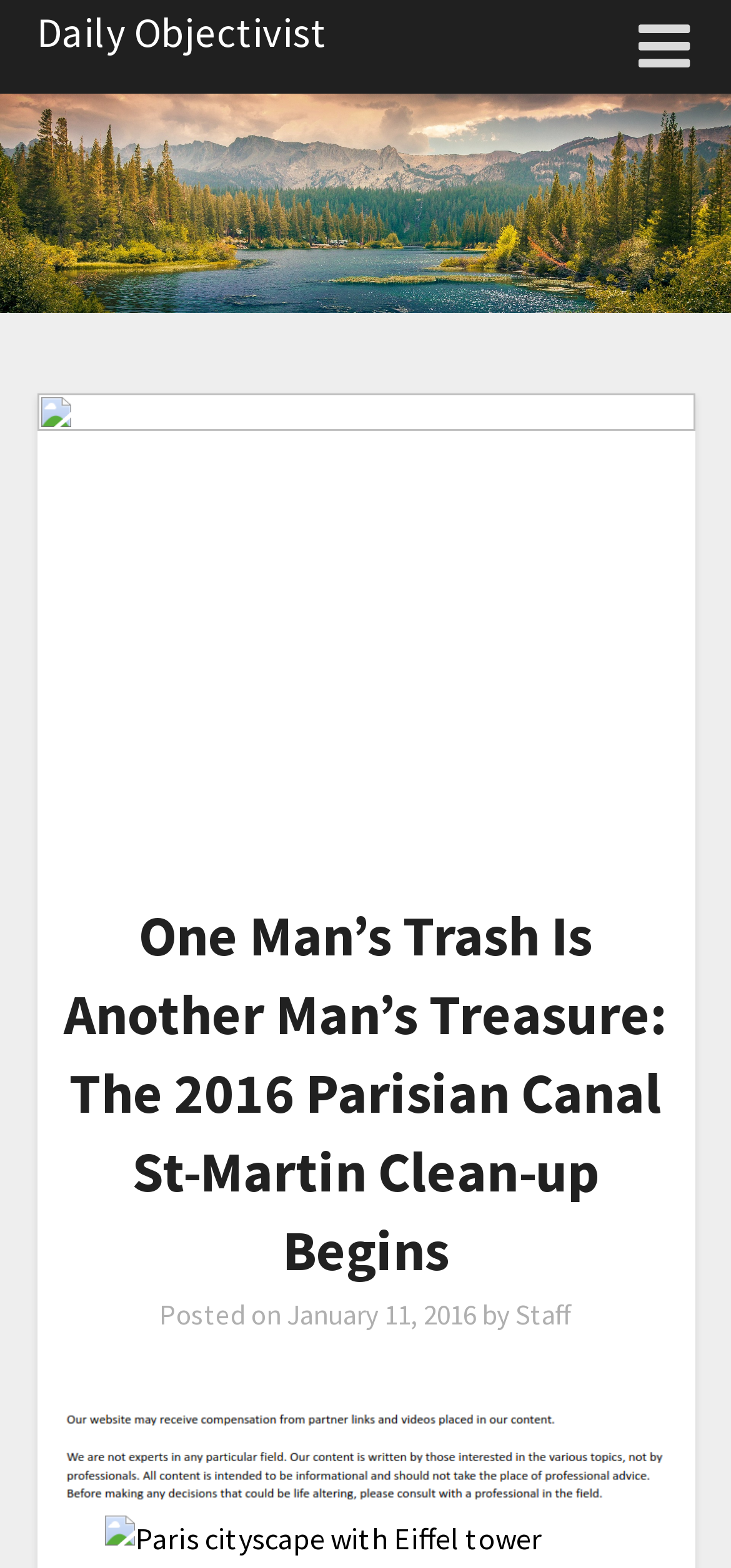What is the name of the canal being cleaned?
Craft a detailed and extensive response to the question.

From the webpage's content, we can infer that the article is about the cleaning of a canal in Paris. The name of the canal is mentioned as Canal Saint-Martin.